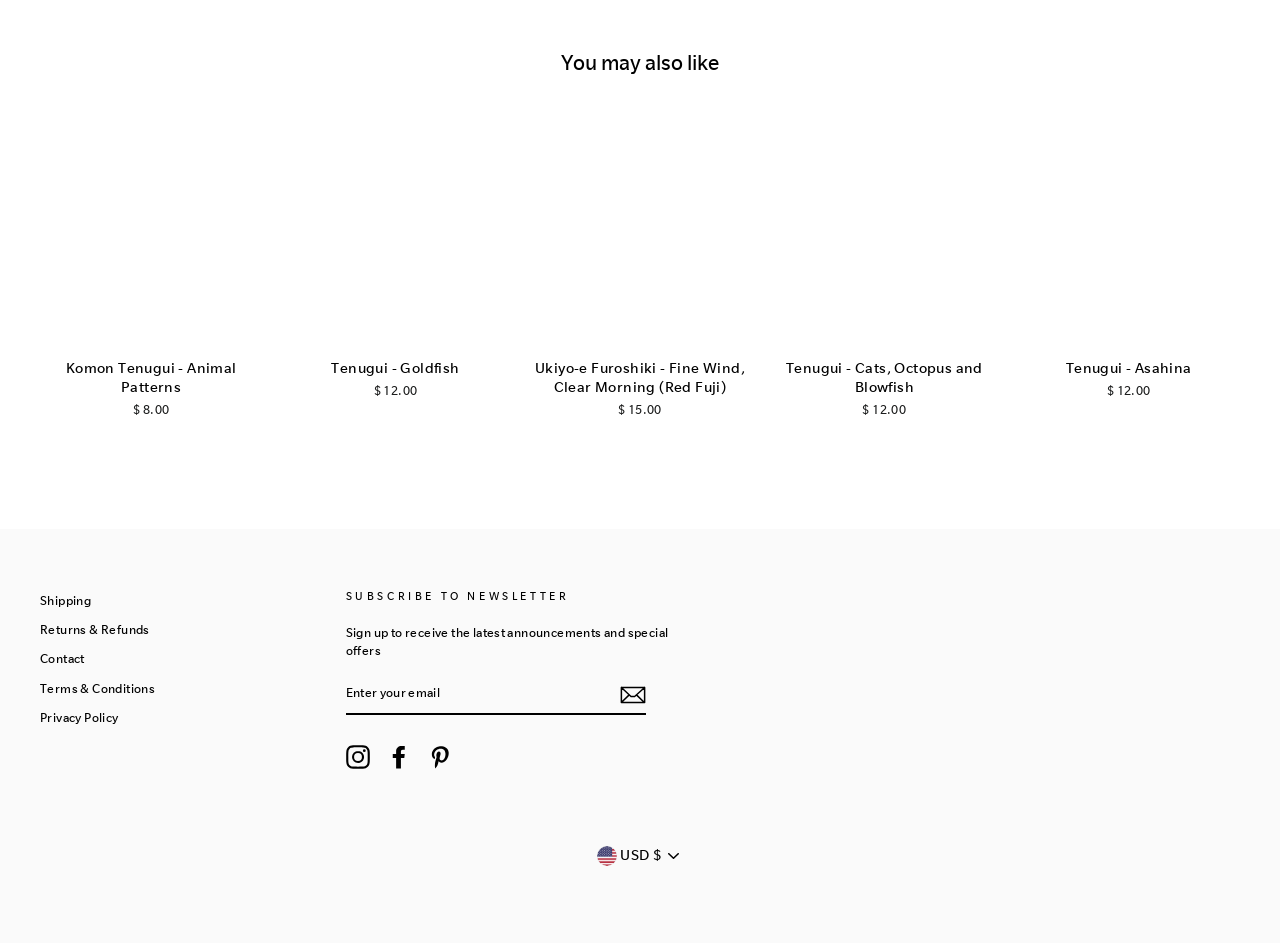How many products are displayed on this page?
Look at the image and respond with a single word or a short phrase.

4